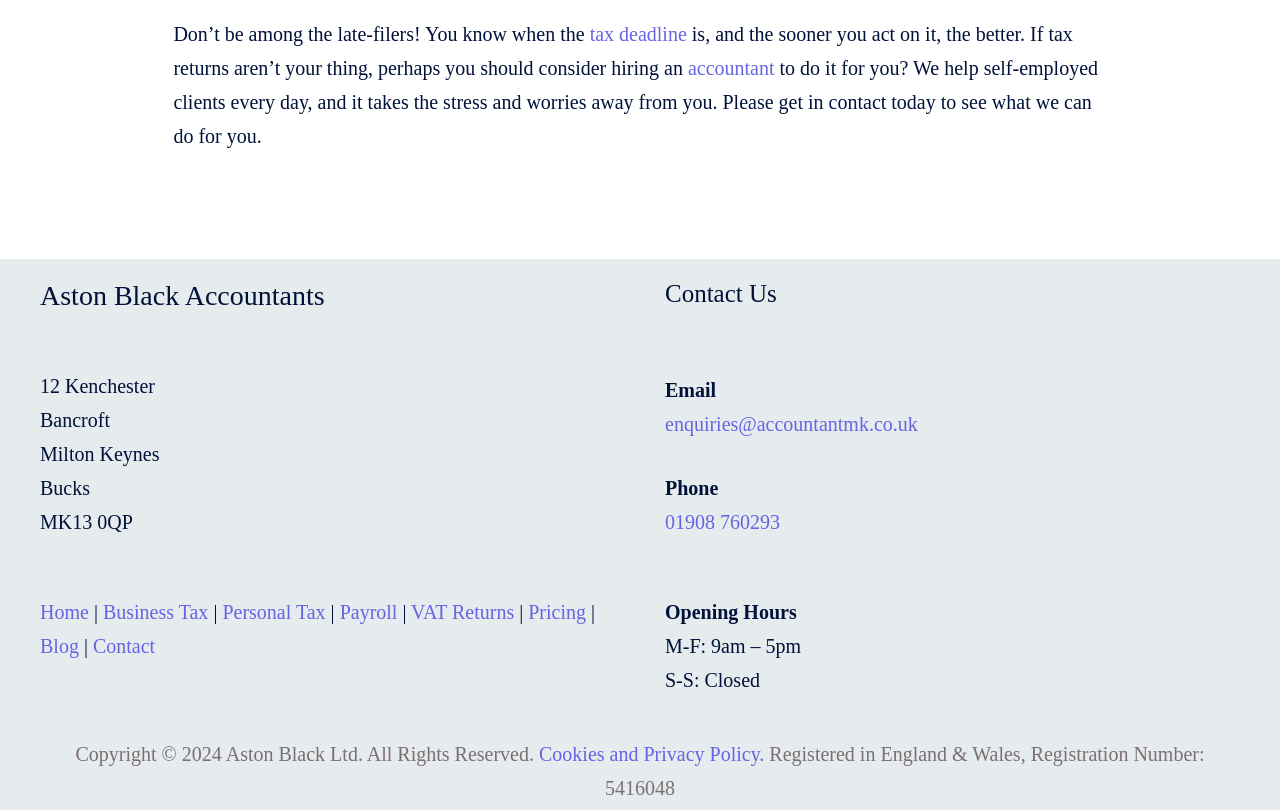Can you show the bounding box coordinates of the region to click on to complete the task described in the instruction: "Send an email to enquiries@accountantmk.co.uk"?

[0.52, 0.51, 0.717, 0.538]